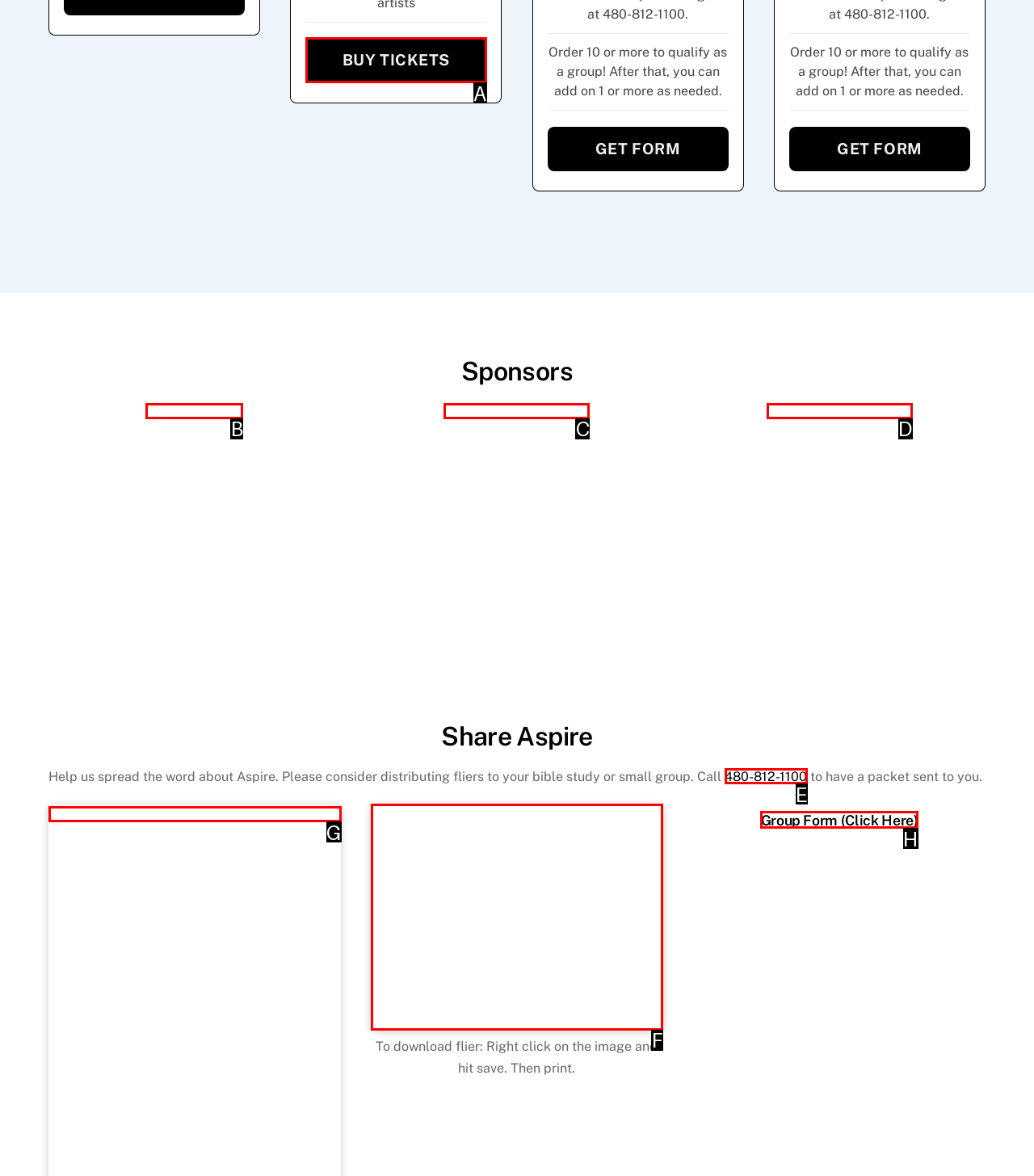Specify which HTML element I should click to complete this instruction: Download the poster Answer with the letter of the relevant option.

G